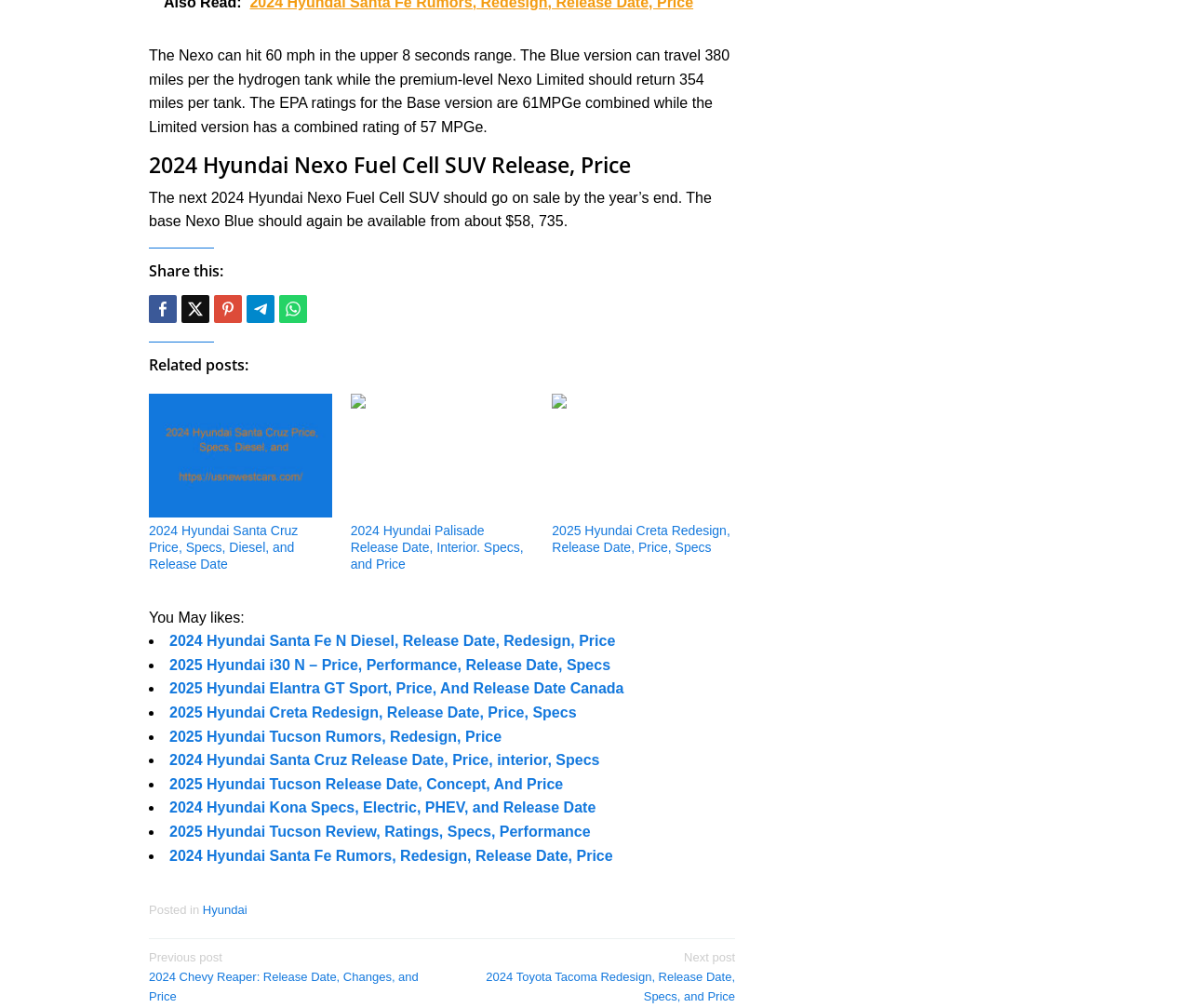What is the top speed of the 2024 Hyundai Nexo?
Please look at the screenshot and answer using one word or phrase.

60 mph